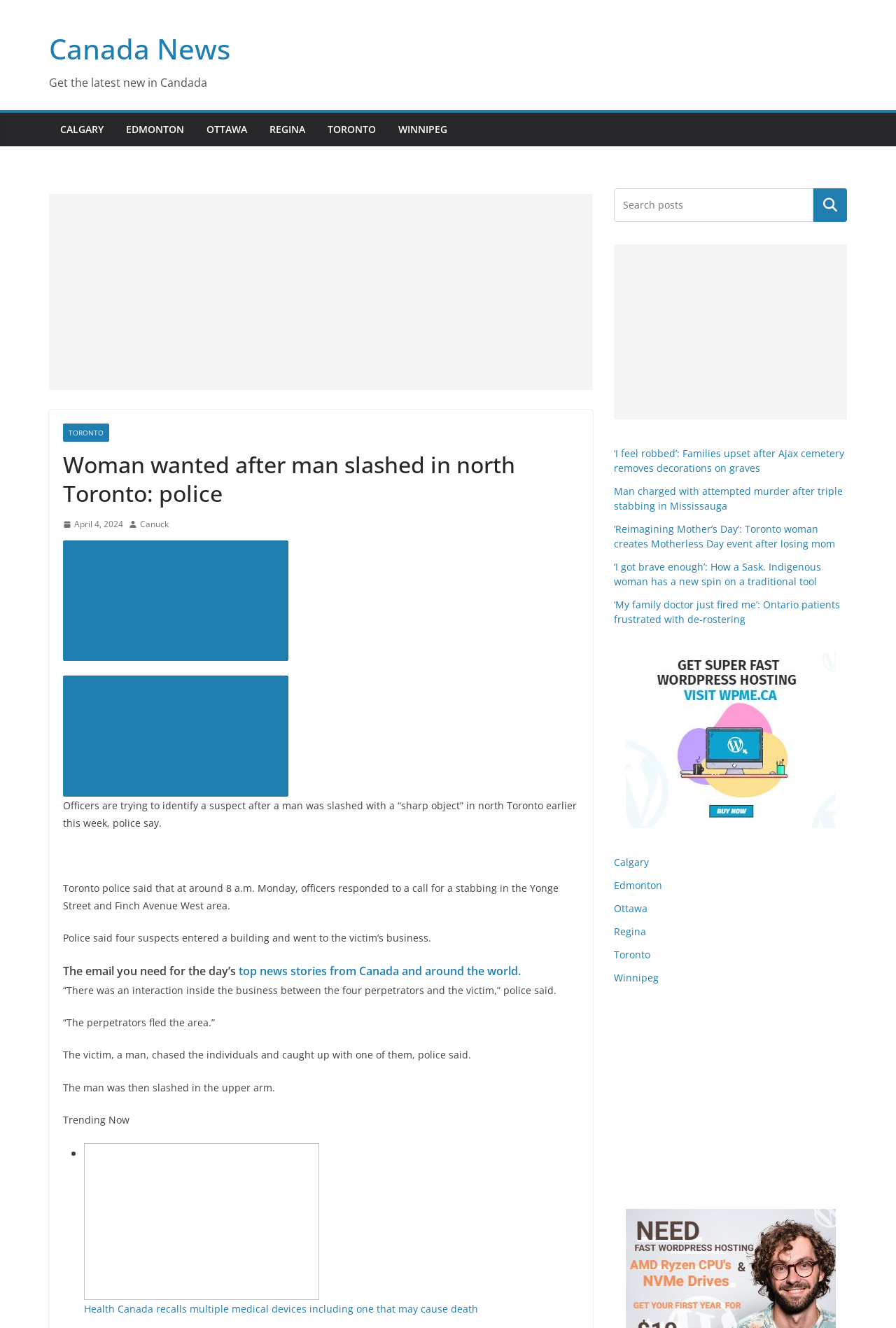Please find the top heading of the webpage and generate its text.

Woman wanted after man slashed in north Toronto: police